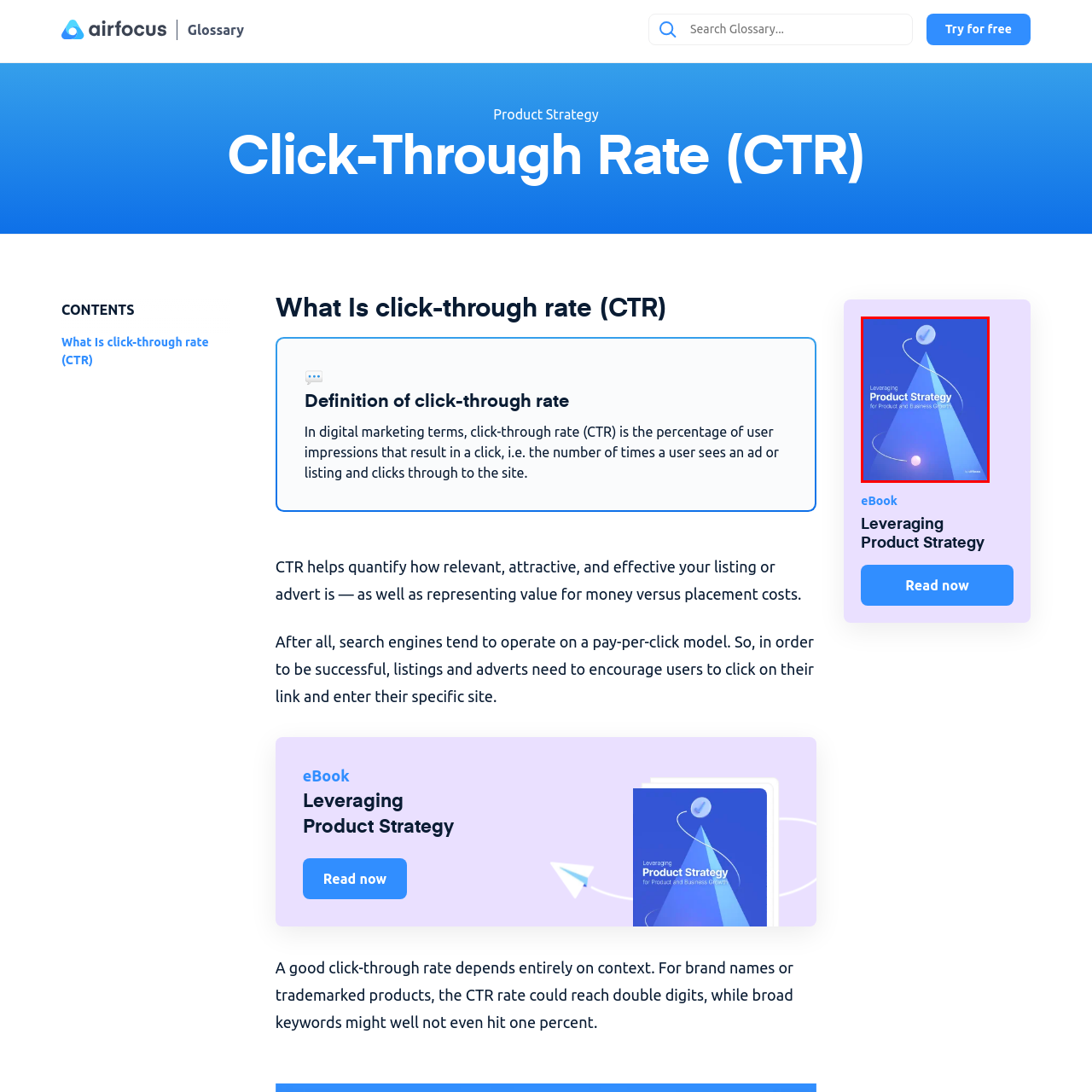Describe in detail what is happening in the image highlighted by the red border.

The image features the cover of an eBook titled "Leveraging Product Strategy for Product and Business Growth." The design showcases a vibrant blue background, accented with two geometric shapes—a circle with a check mark above and a smaller dot below—connected by dynamic lines. This visual representation suggests a focus on growth and strategy, emphasizing the importance of effective product management. The title prominently displayed at the top reinforces the eBook's theme of enhancing business success through strategic approaches.